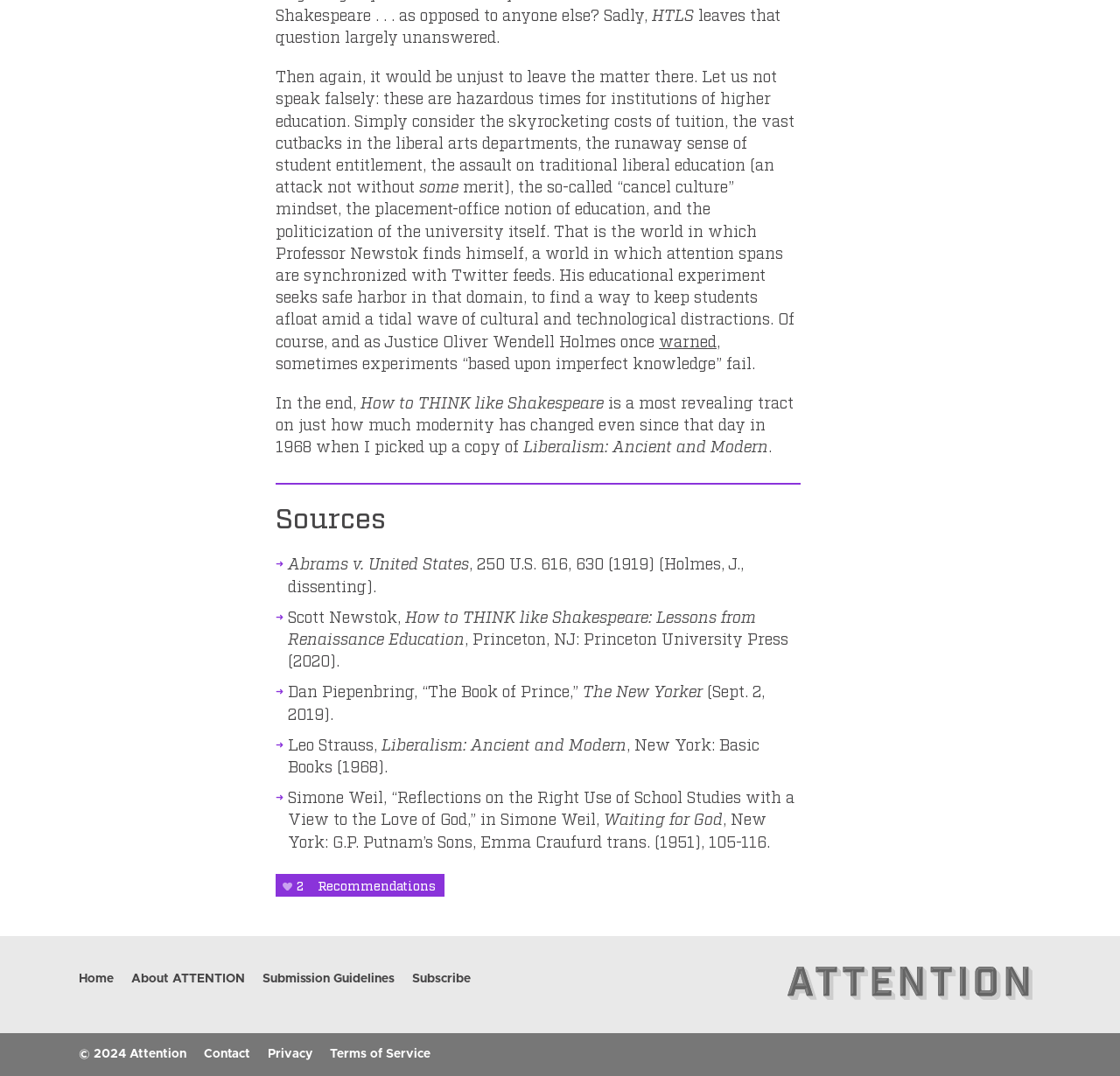Based on the image, please respond to the question with as much detail as possible:
What is the title of the article?

The title of the article is 'How to THINK like Shakespeare' which is mentioned in the text 'How to THINK like Shakespeare' is a most revealing tract on just how much modernity has changed even since that day in 1968 when I picked up a copy of Liberalism: Ancient and Modern'.